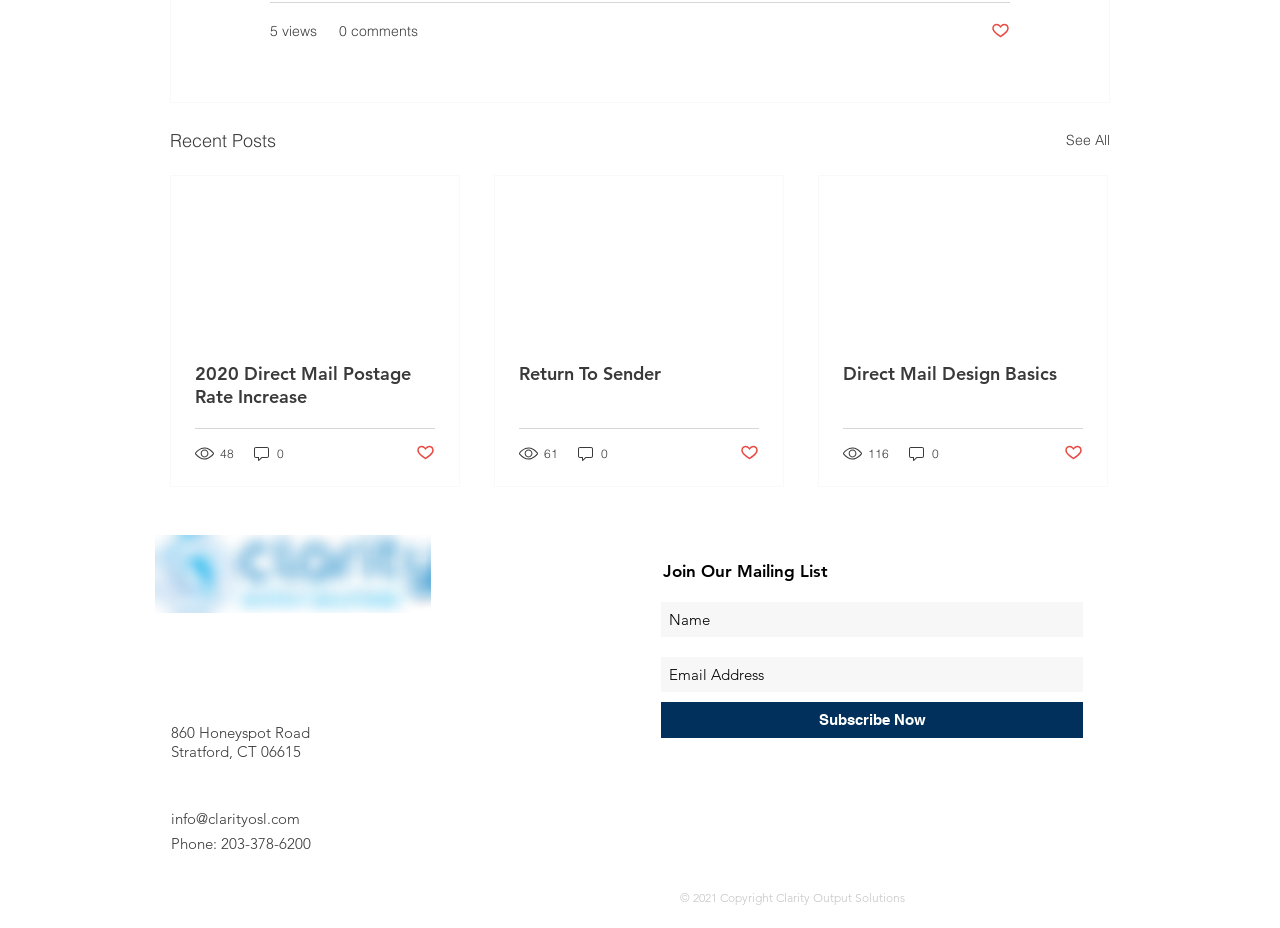Provide a brief response in the form of a single word or phrase:
How many views does the first post have?

5 views